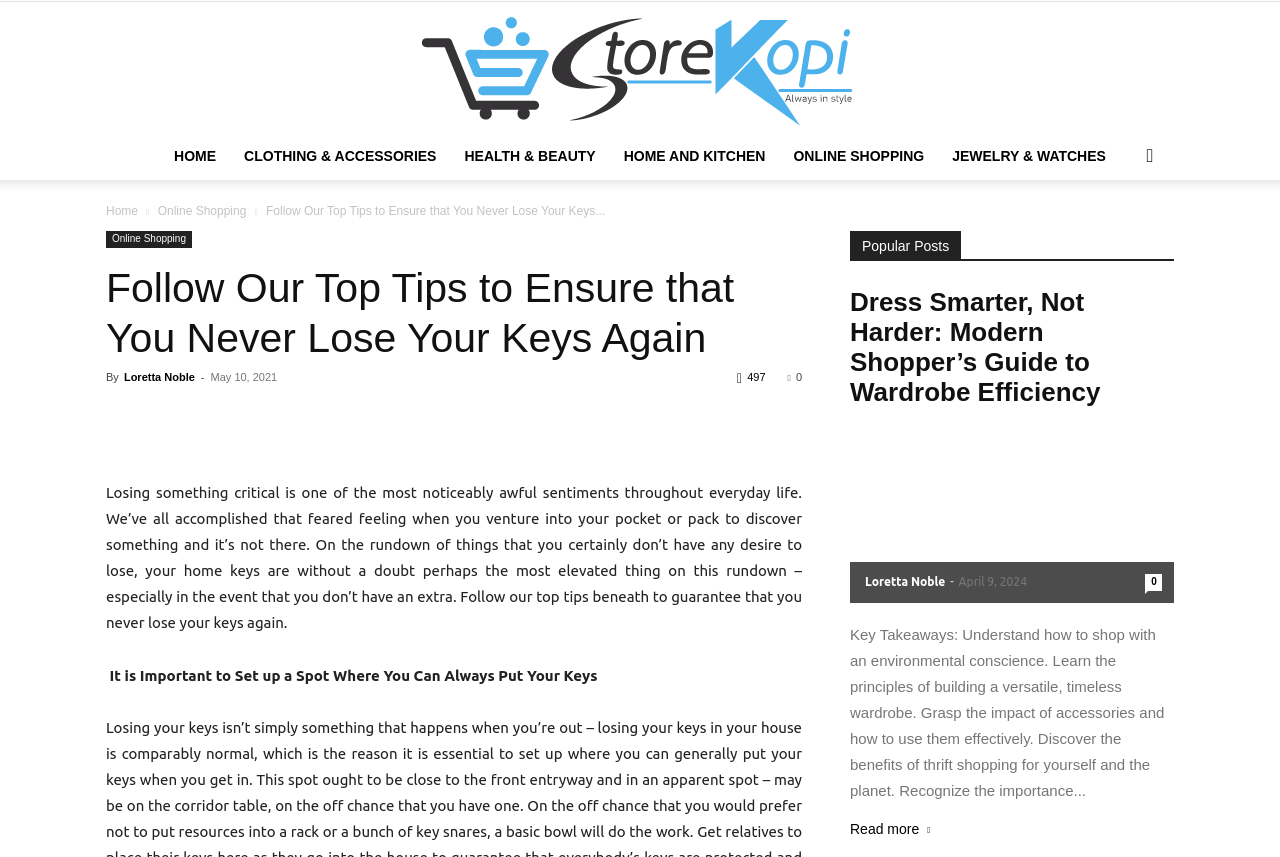Please answer the following question using a single word or phrase: 
What is the topic of the popular post 'Dress Smarter, Not Harder'?

Wardrobe Efficiency